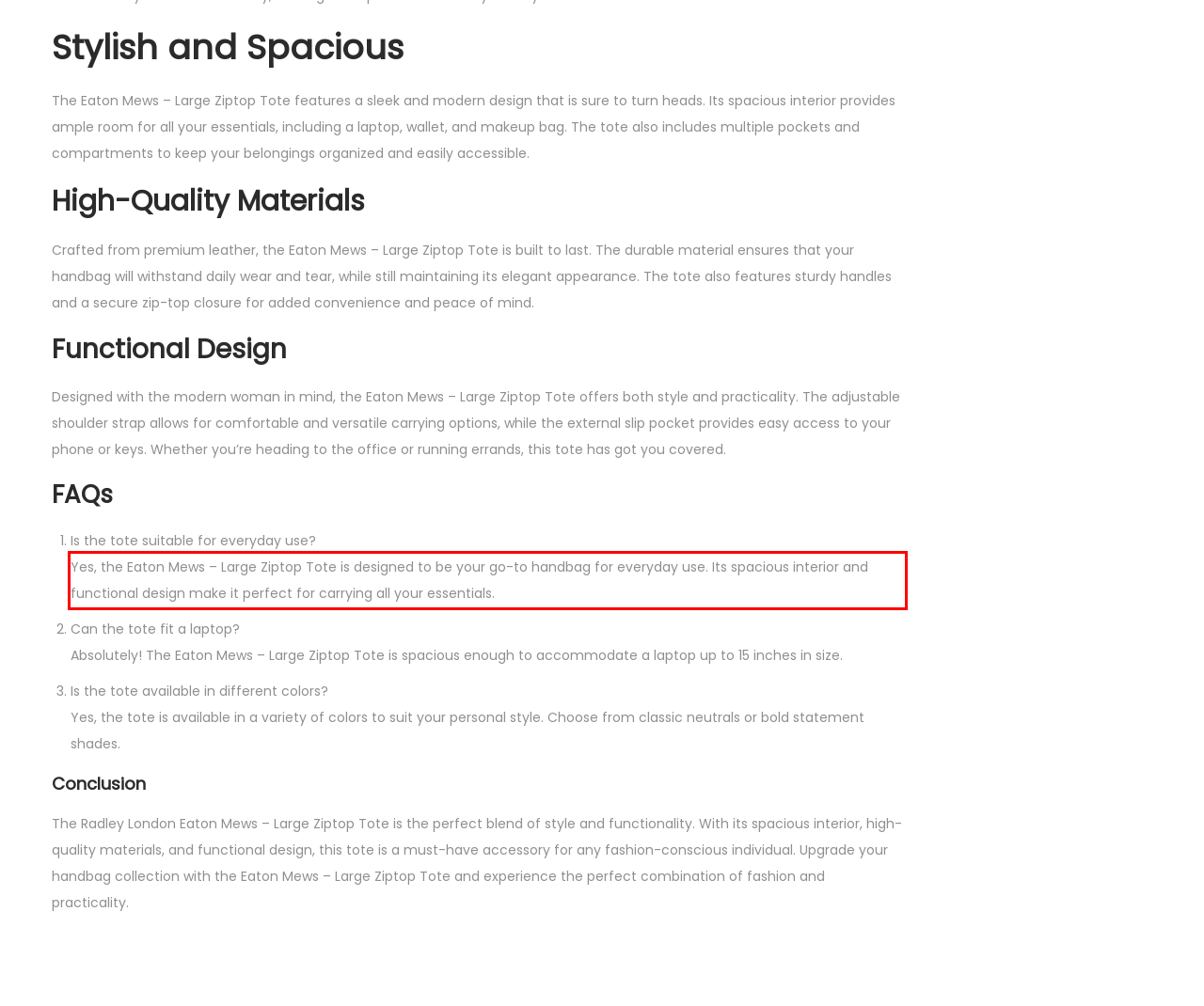Given a screenshot of a webpage, locate the red bounding box and extract the text it encloses.

Yes, the Eaton Mews – Large Ziptop Tote is designed to be your go-to handbag for everyday use. Its spacious interior and functional design make it perfect for carrying all your essentials.